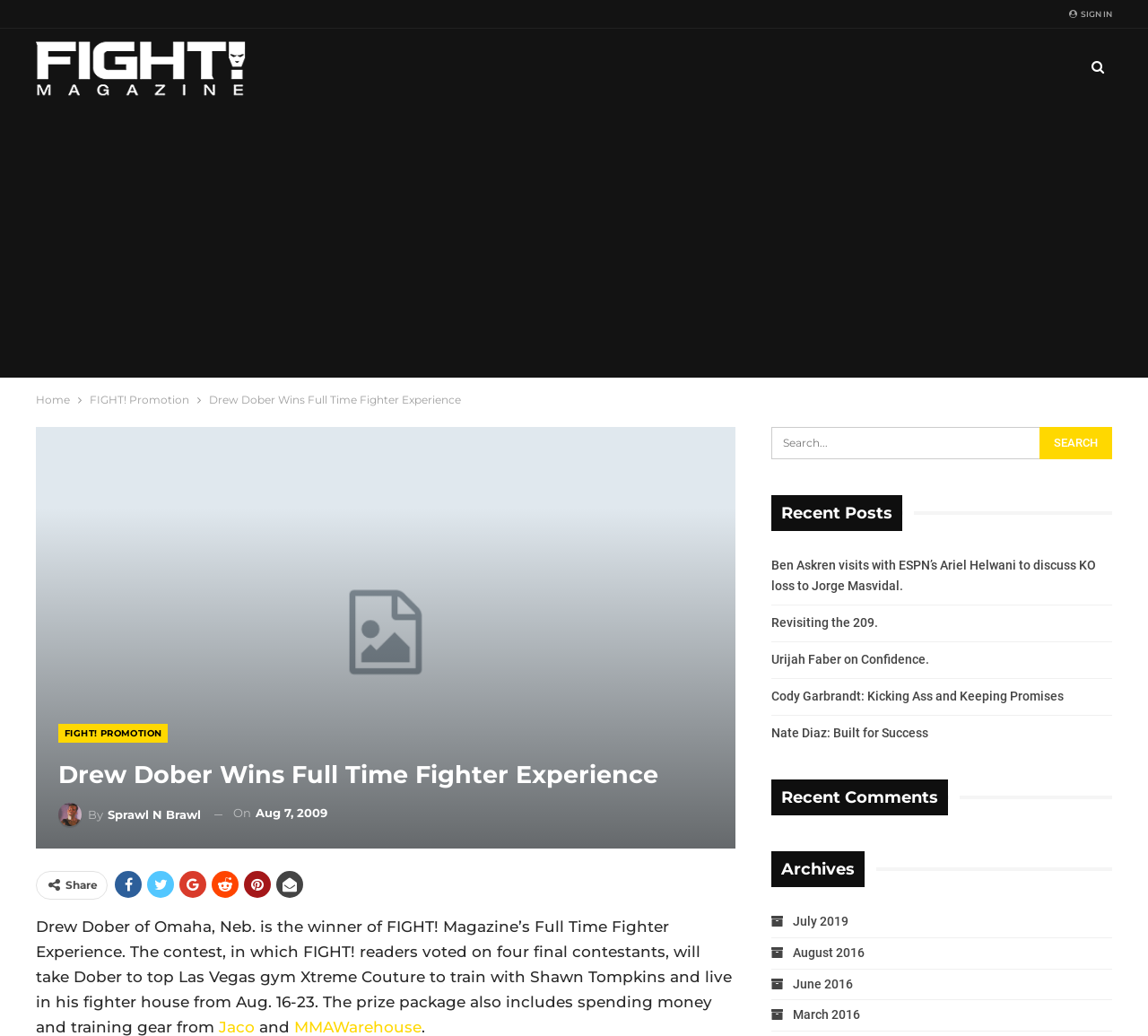With reference to the screenshot, provide a detailed response to the question below:
What is the name of the gym where Drew Dober will train?

The answer can be found in the main article section of the webpage, where it is stated that 'The contest, in which FIGHT! readers voted on four final contestants, will take Dober to top Las Vegas gym Xtreme Couture to train with Shawn Tompkins and live in his fighter house from Aug. 16-23.'